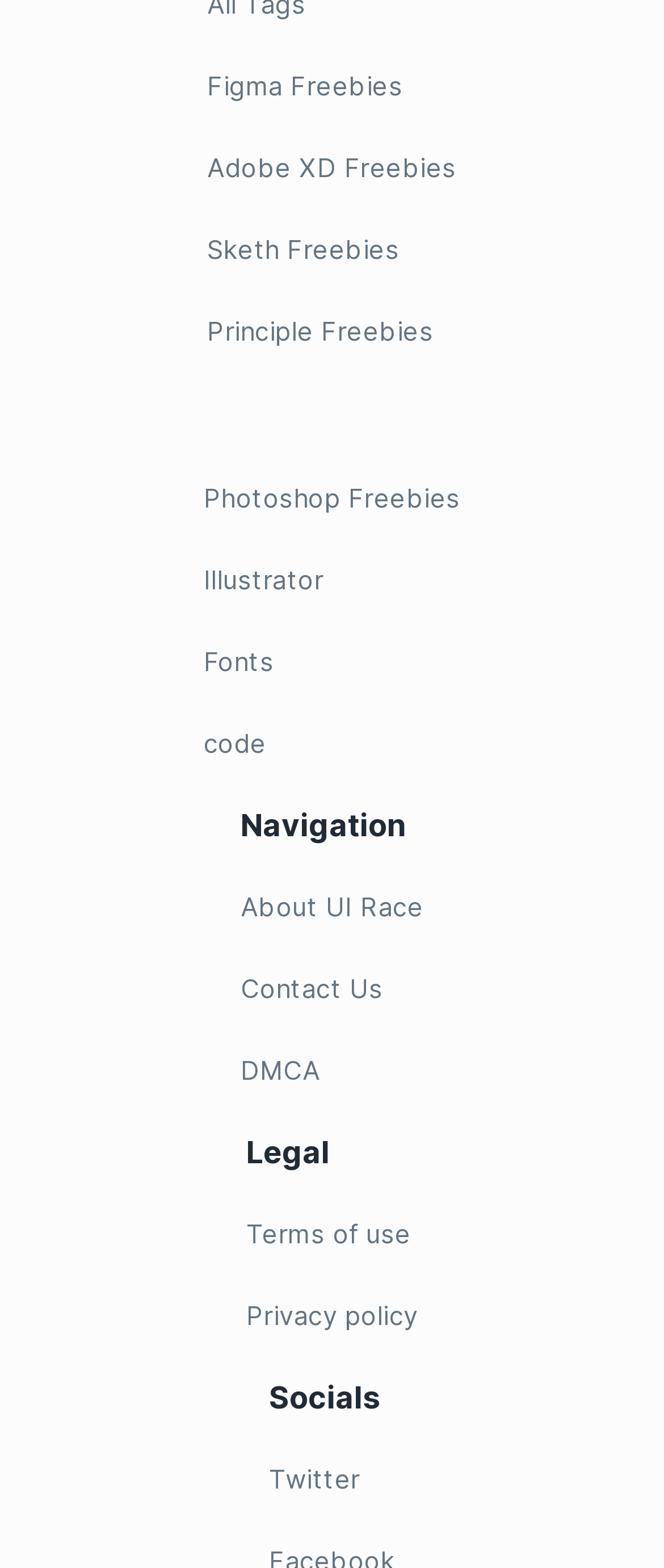Provide the bounding box coordinates of the UI element that matches the description: "About UI Race".

[0.362, 0.563, 0.638, 0.594]